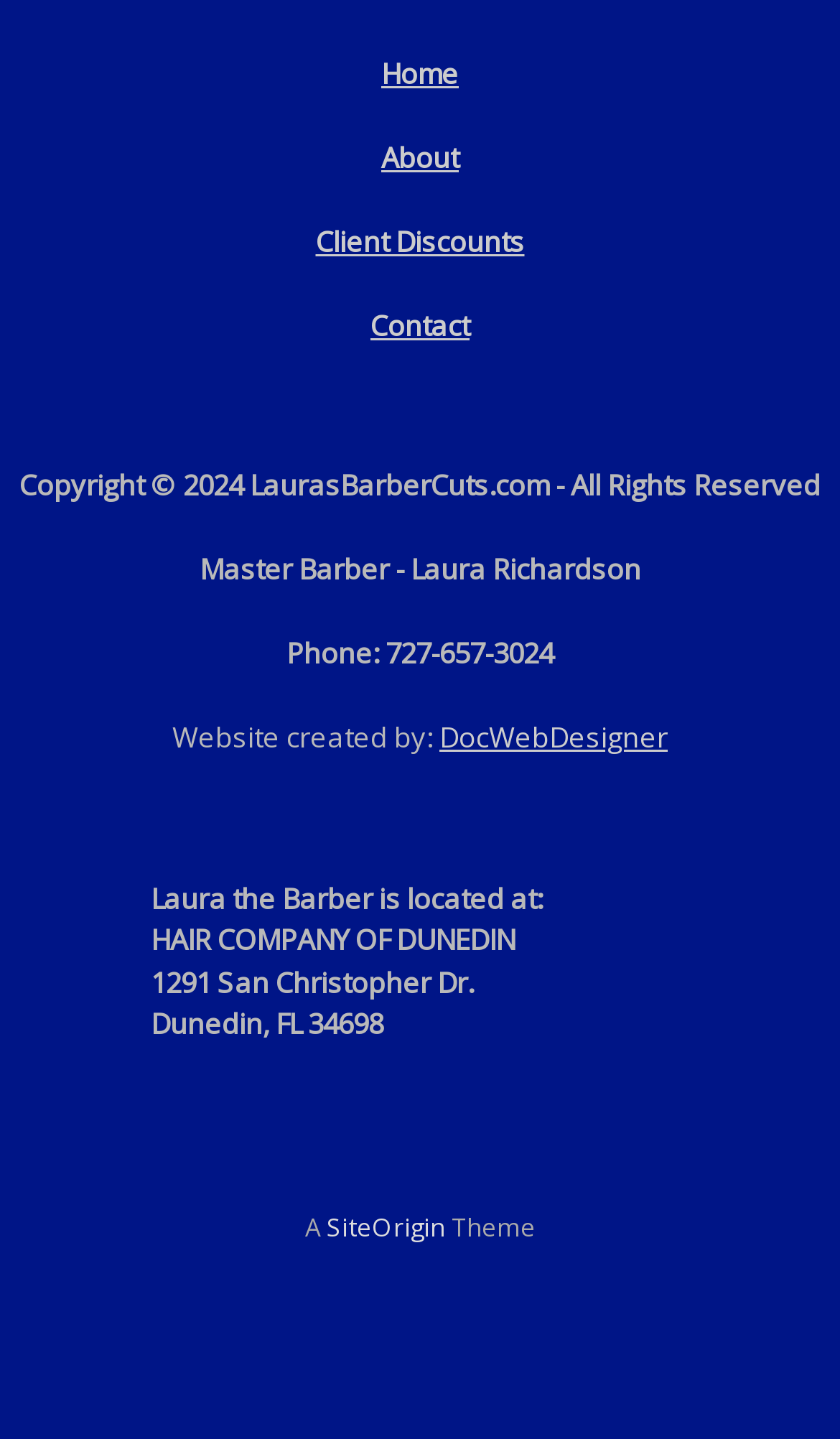Where is the barber shop located?
Based on the screenshot, provide your answer in one word or phrase.

1291 San Christopher Dr., Dunedin, FL 34698